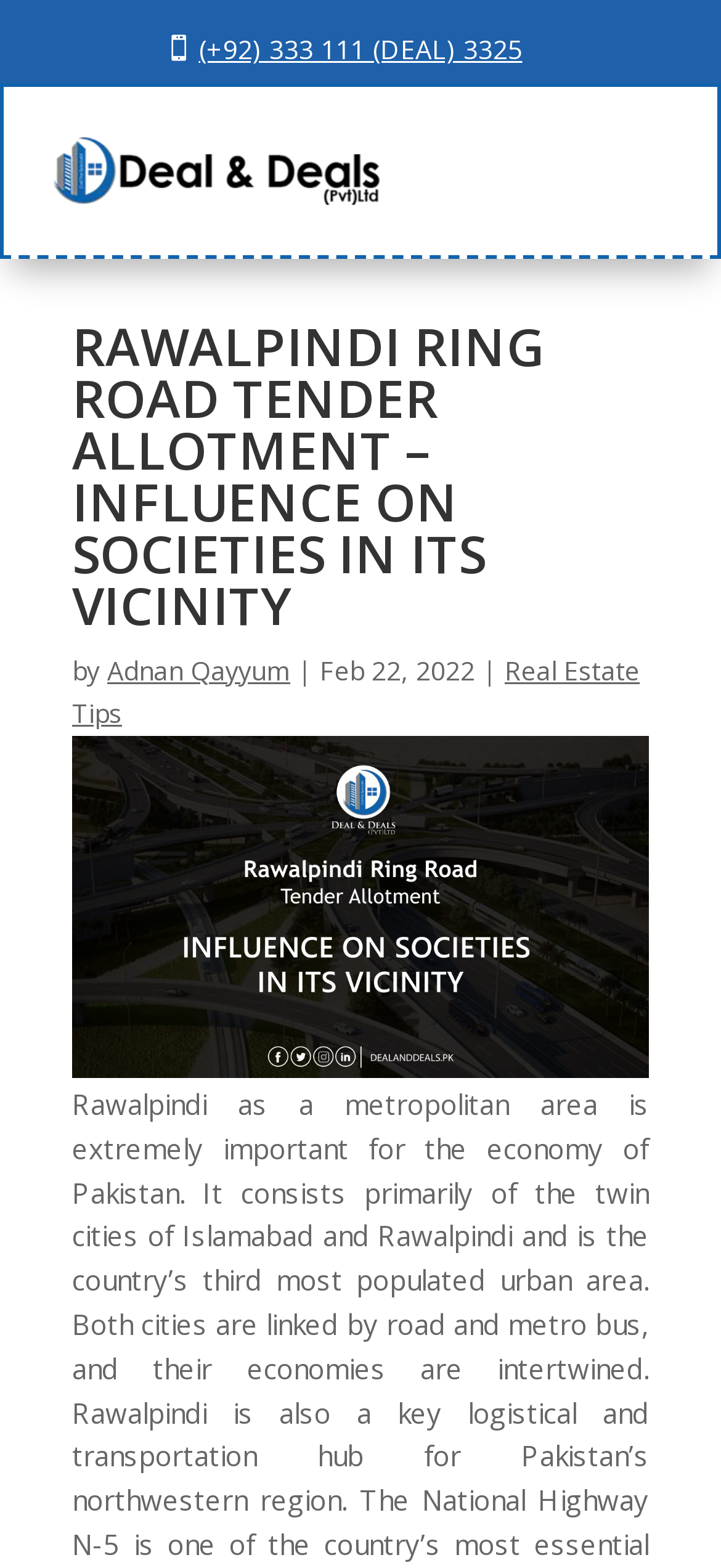What is the logo of the website?
Provide an in-depth and detailed explanation in response to the question.

The logo of the website is an image element located at the top of the webpage, which is described as 'deal and deals Logo'.